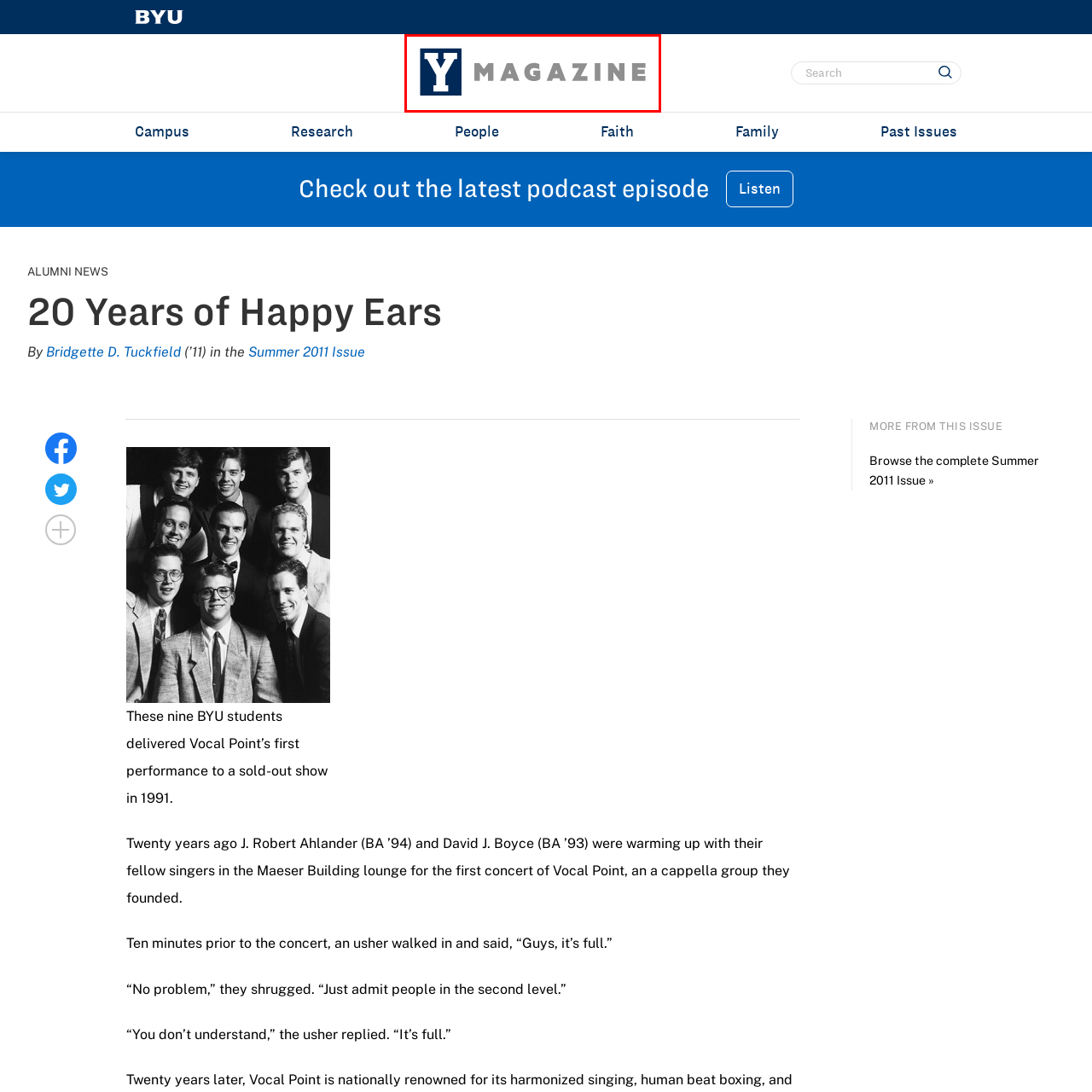Generate a detailed caption for the picture that is marked by the red rectangle.

The image features the logo for "Y Magazine," which is associated with BYU (Brigham Young University). The logo prominently displays a blue letter "Y" on the left, symbolizing the university's identity, complemented by the word "MAGAZINE" in a sleek, modern font in gray hues. This visual representation encapsulates the publication's focus on campus news, alumni stories, and community highlights. The design reflects a contemporary aesthetic while maintaining a connection to BYU's traditions and values, making it instantly recognizable to its readership.